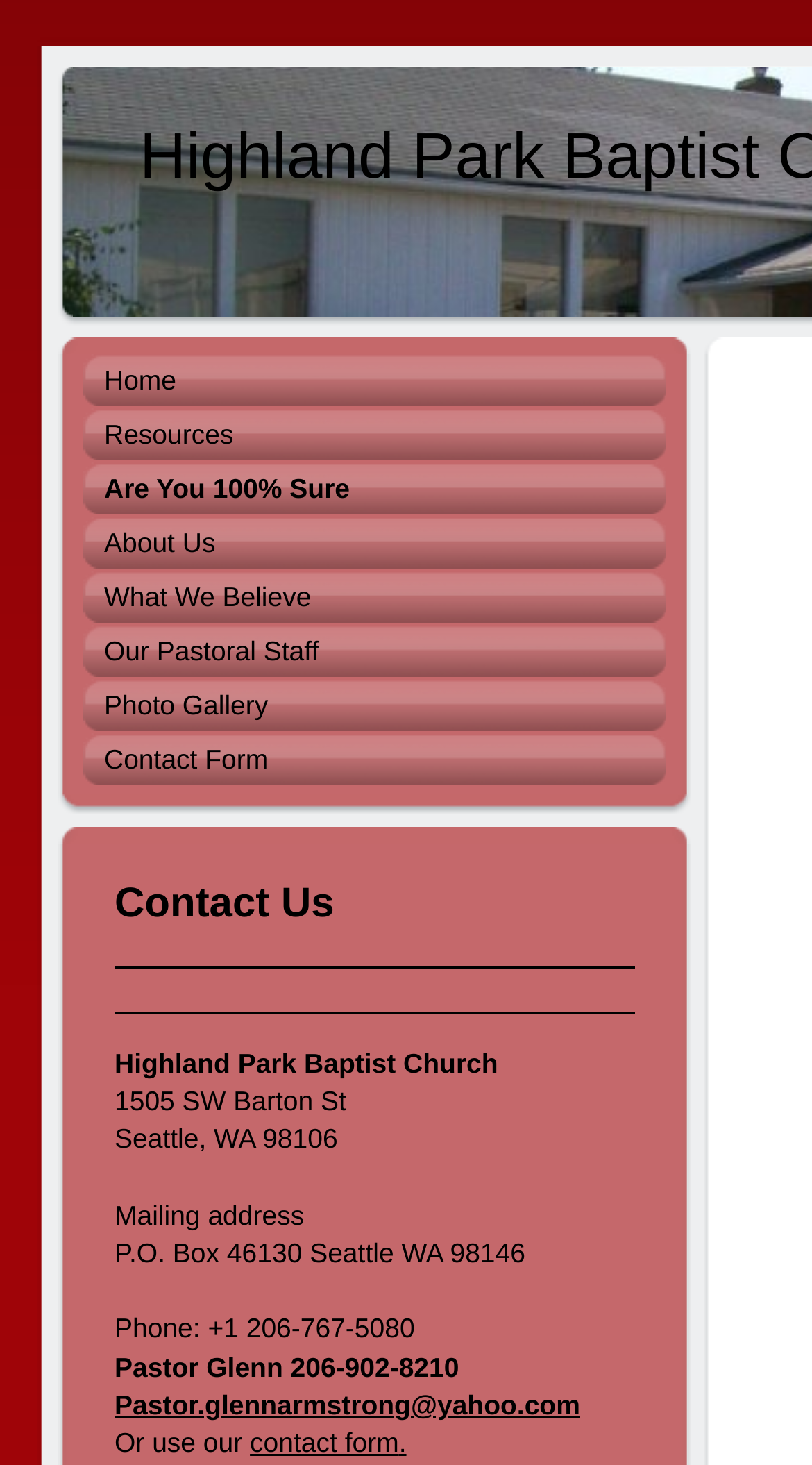Locate the bounding box coordinates of the clickable area to execute the instruction: "learn about what we believe". Provide the coordinates as four float numbers between 0 and 1, represented as [left, top, right, bottom].

[0.103, 0.39, 0.821, 0.427]